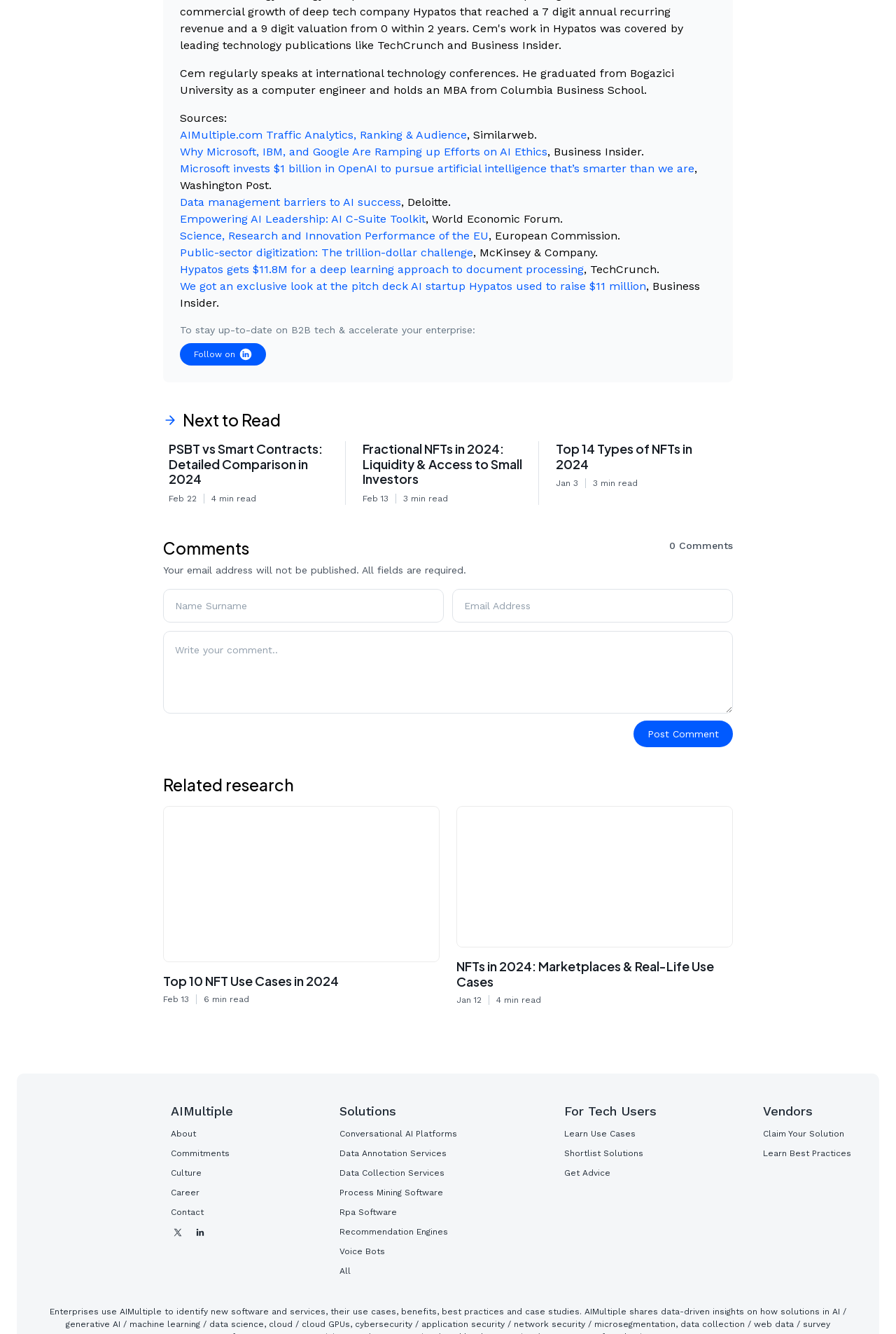Based on the image, give a detailed response to the question: What is the topic of the article 'PSBT vs Smart Contracts: Detailed Comparison in 2024'

The answer can be found in the heading element 'PSBT vs Smart Contracts: Detailed Comparison in 2024', which is a link to an article.